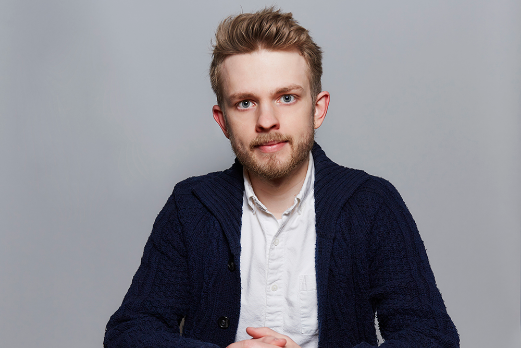What is the subject's field of study?
Based on the image, provide a one-word or brief-phrase response.

Architecture